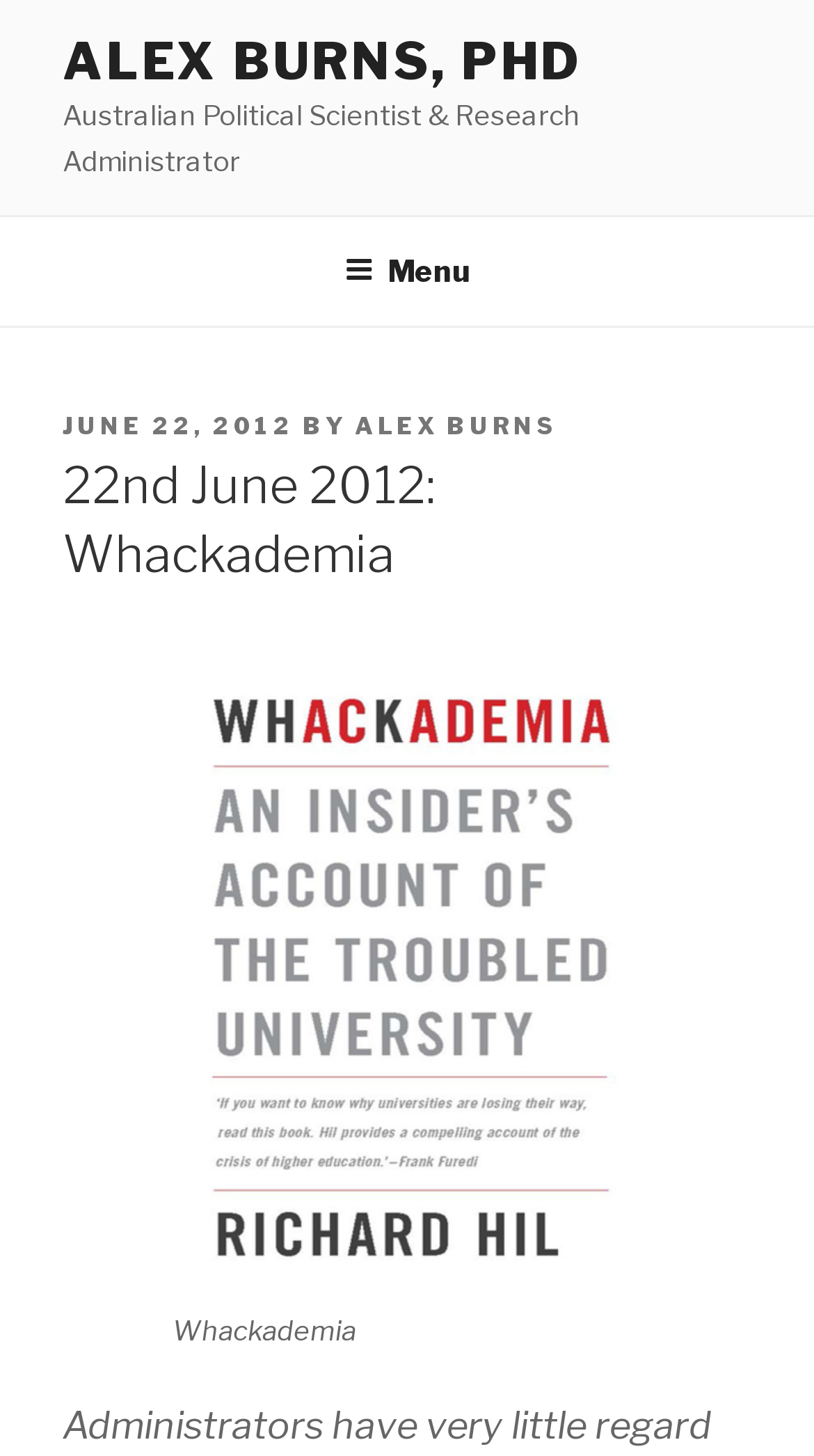Give a one-word or one-phrase response to the question:
What is the type of menu present on the webpage?

Top Menu